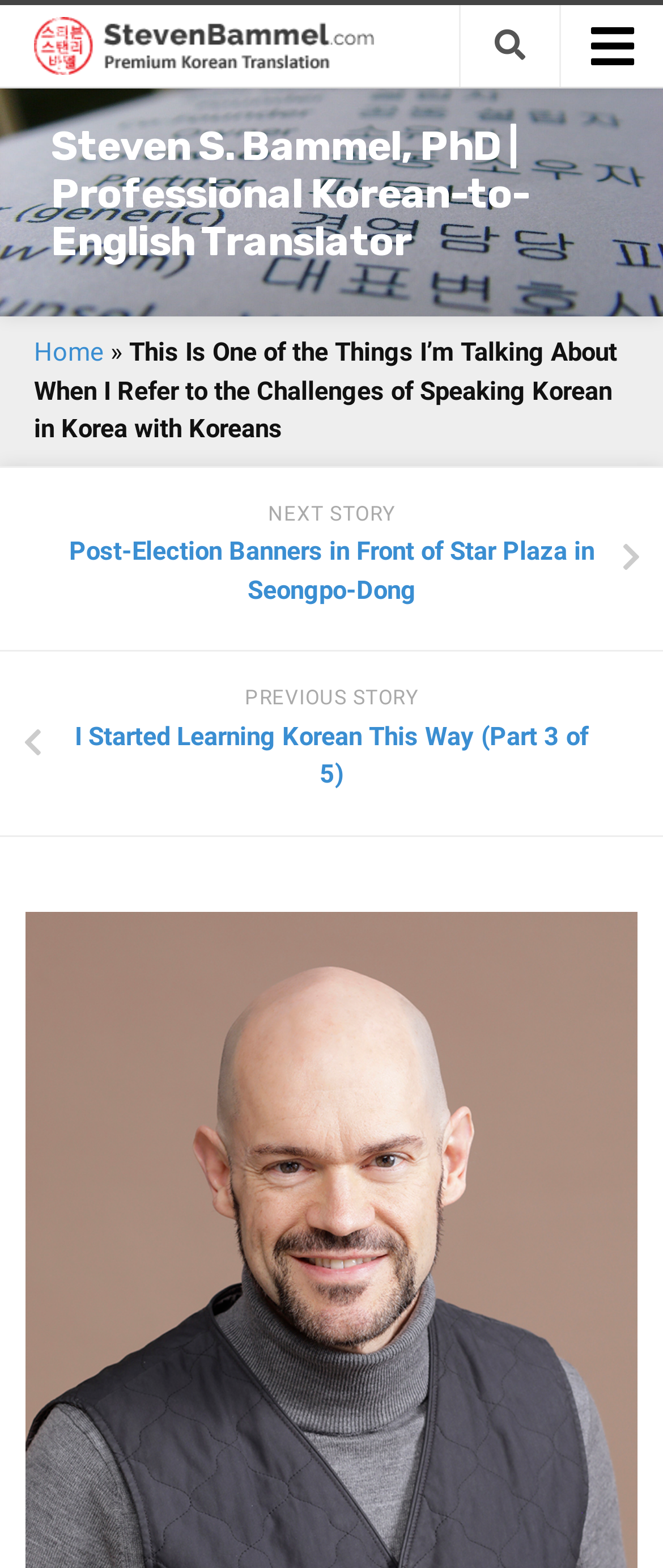Please identify the bounding box coordinates of the clickable element to fulfill the following instruction: "Go to the 'NEXT STORY' page". The coordinates should be four float numbers between 0 and 1, i.e., [left, top, right, bottom].

[0.0, 0.297, 1.0, 0.416]